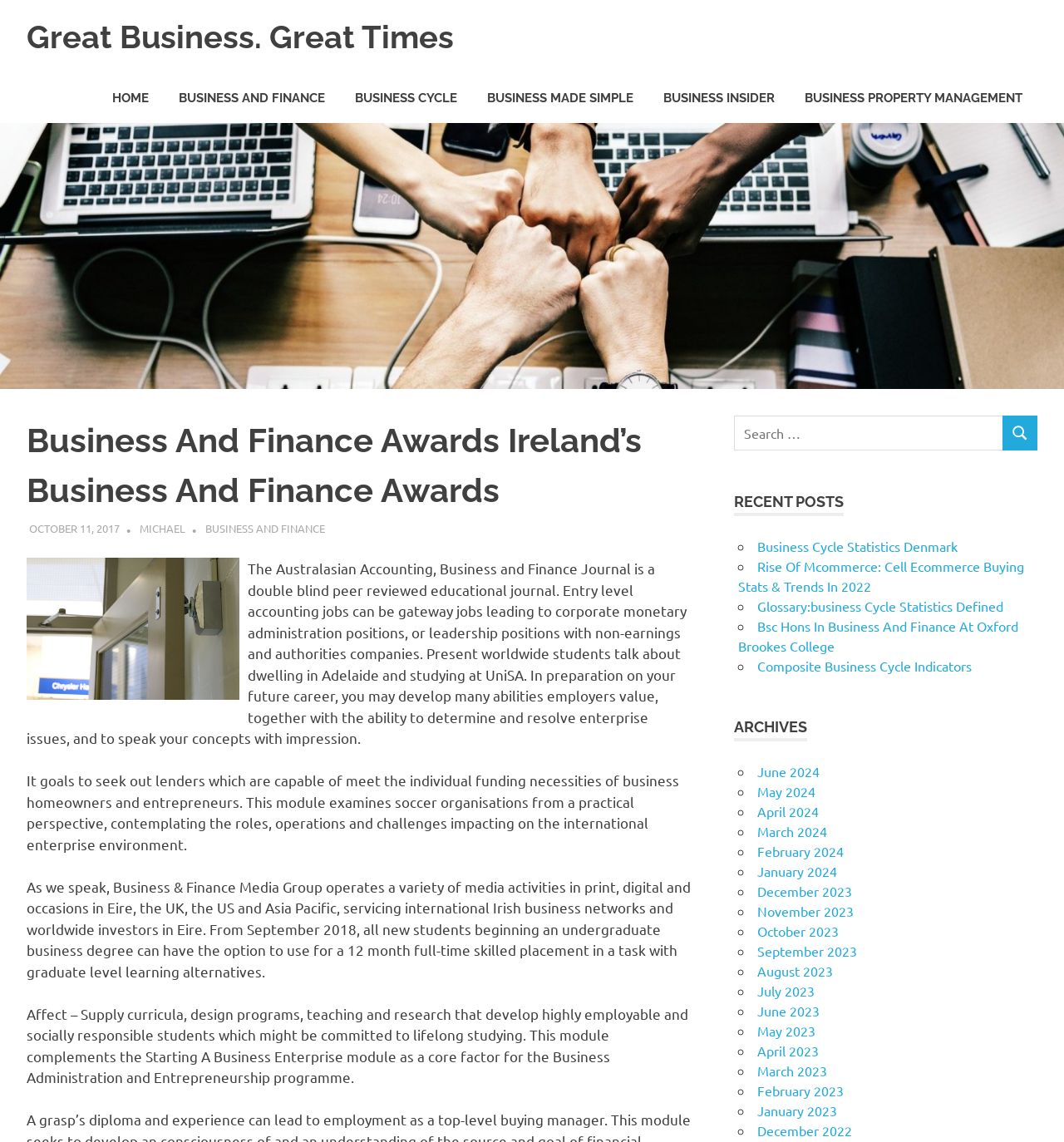Give a full account of the webpage's elements and their arrangement.

The webpage is about Business and Finance, with a focus on educational resources and news. At the top, there is a navigation menu with links to different sections, including "HOME", "BUSINESS AND FINANCE", "BUSINESS CYCLE", and more. Below the navigation menu, there is a large image with a heading "Business And Finance Awards Ireland's Business And Finance Awards" and a subheading "Great Business. Great Times". 

To the right of the image, there is a section with three paragraphs of text discussing the Australasian Accounting, Business and Finance Journal, its goals, and its benefits. Below this section, there are four more paragraphs of text discussing various business-related topics, including soccer organizations, business and finance media, and professional placements.

On the right side of the page, there is a search bar with a button labeled "SEARCH". Below the search bar, there is a section titled "RECENT POSTS" with a list of links to recent articles, including "Business Cycle Statistics Denmark", "Rise Of Mcommerce: Cell Ecommerce Buying Stats & Trends In 2022", and more. 

Further down the page, there is a section titled "ARCHIVES" with a list of links to archived articles, organized by month, from June 2024 to December 2022.